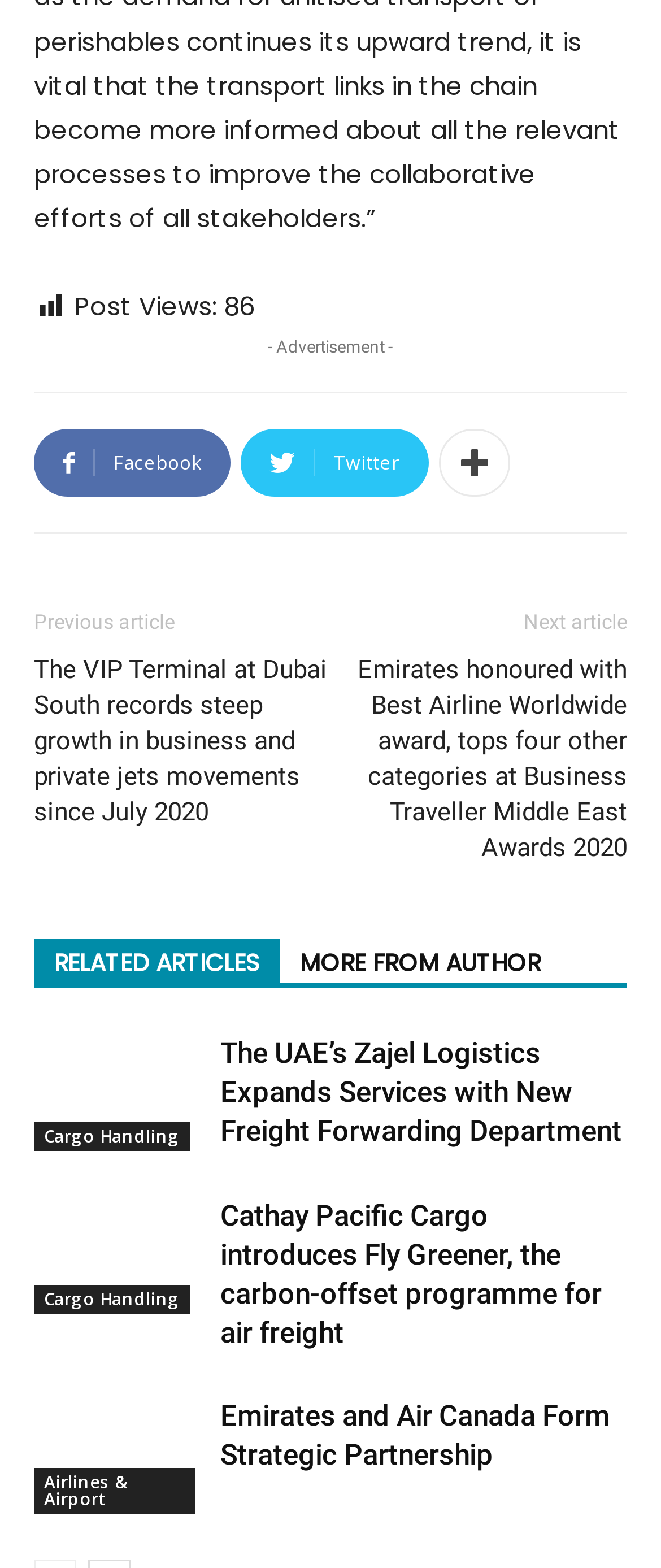Could you specify the bounding box coordinates for the clickable section to complete the following instruction: "Read the article about Emirates and Air Canada forming a strategic partnership"?

[0.051, 0.891, 0.308, 0.965]